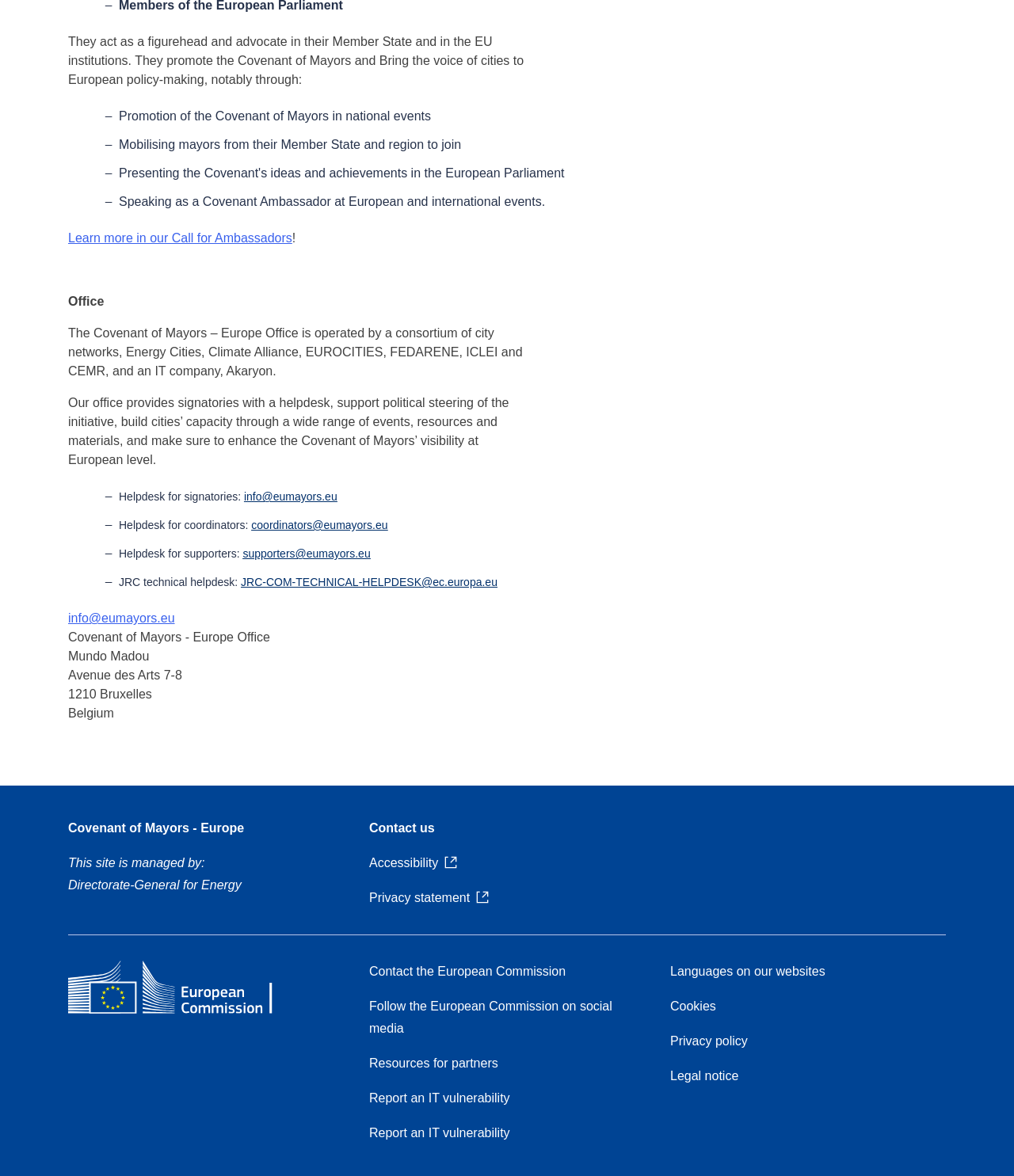What is the purpose of the Covenant of Mayors - Europe Office?
Answer the question with just one word or phrase using the image.

Provide support to signatories